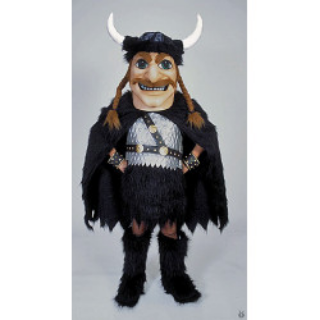Elaborate on the details you observe in the image.

This image showcases a whimsical Viking mascot costume, identified as "Odin Viking Mascot Costume #34245-U." The costume features a large, cartoonish head with exaggerated facial features, including a broad smile and blue eyes, complemented by long brown braids. The character is adorned with white horns protruding from a dark helmet. 

The outfit is primarily black, reminiscent of Viking attire, with a furry texture that adds a playful touch, and it includes a silver chest plate adorned with decorative details. Accent pieces such as arm bands and a flowing black cape enhance the theatrical appearance. The character stands confidently with feet clad in black boots, presenting a lively and engaging persona suitable for events, sports teams, or promotional activities. The costume is designed to be eye-catching and entertaining, embodying the spirit of Viking culture with a humorous twist.